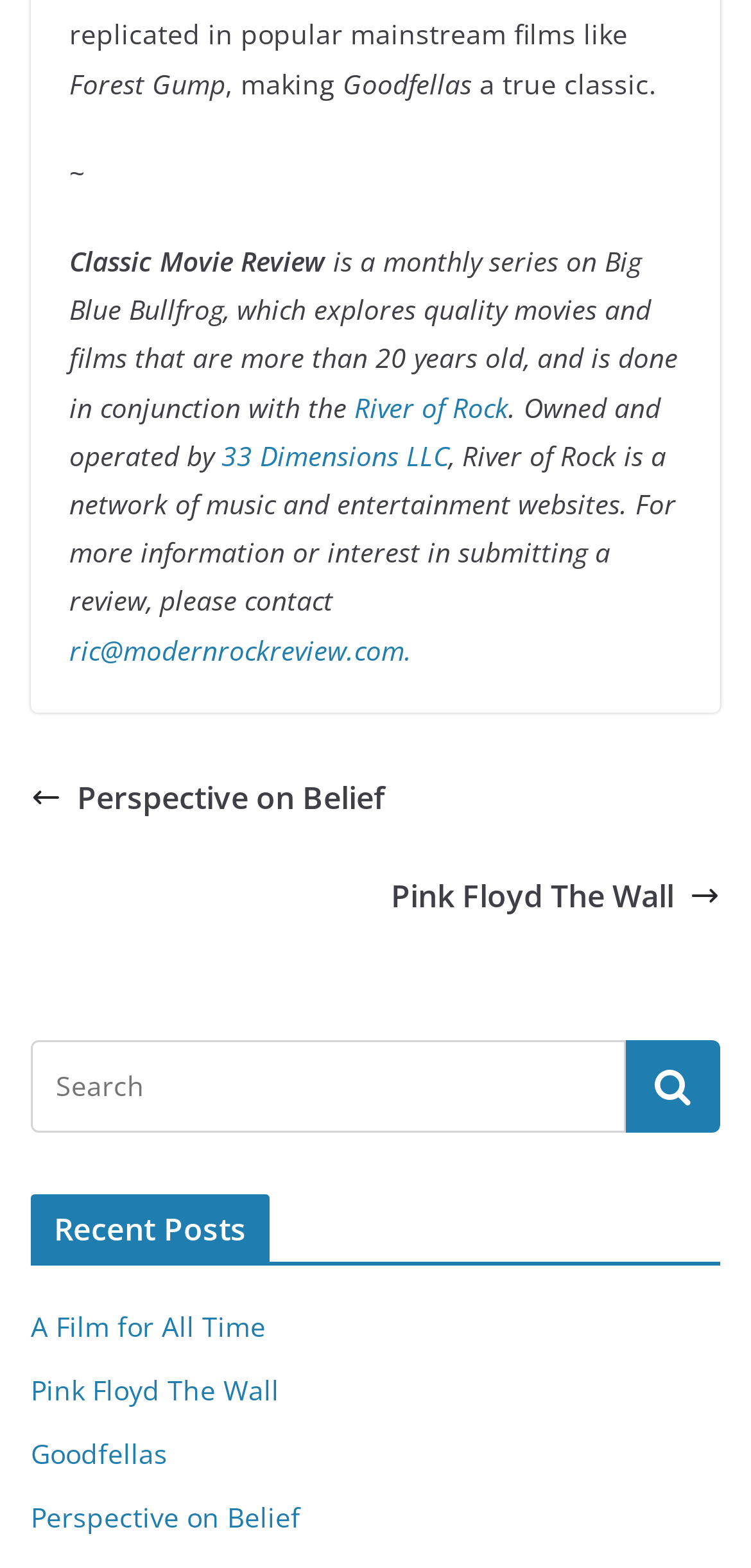Indicate the bounding box coordinates of the element that needs to be clicked to satisfy the following instruction: "Go to the About page". The coordinates should be four float numbers between 0 and 1, i.e., [left, top, right, bottom].

None